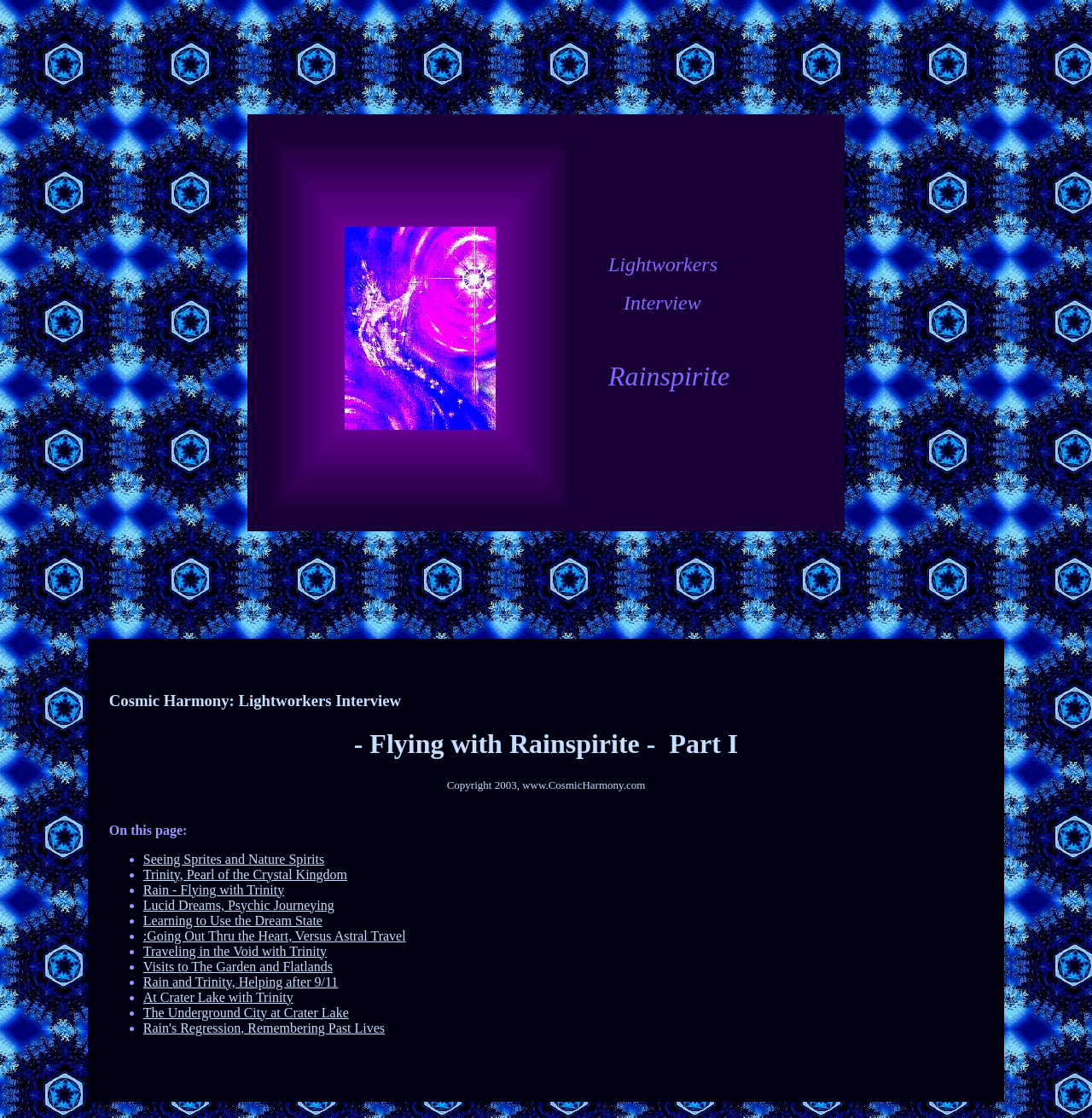Give a one-word or short phrase answer to the question: 
What is the name of the website?

Cosmic Harmony